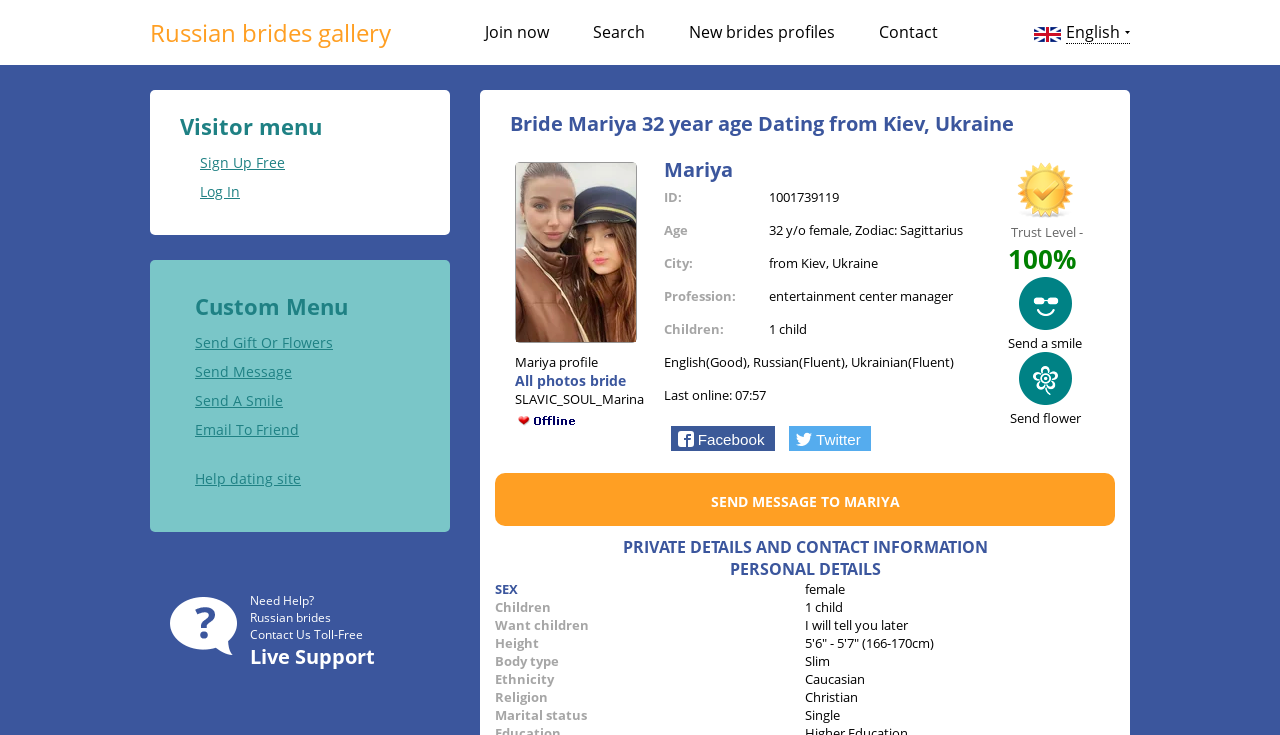Determine the bounding box coordinates of the region that needs to be clicked to achieve the task: "Search for Russian brides".

[0.463, 0.029, 0.504, 0.059]